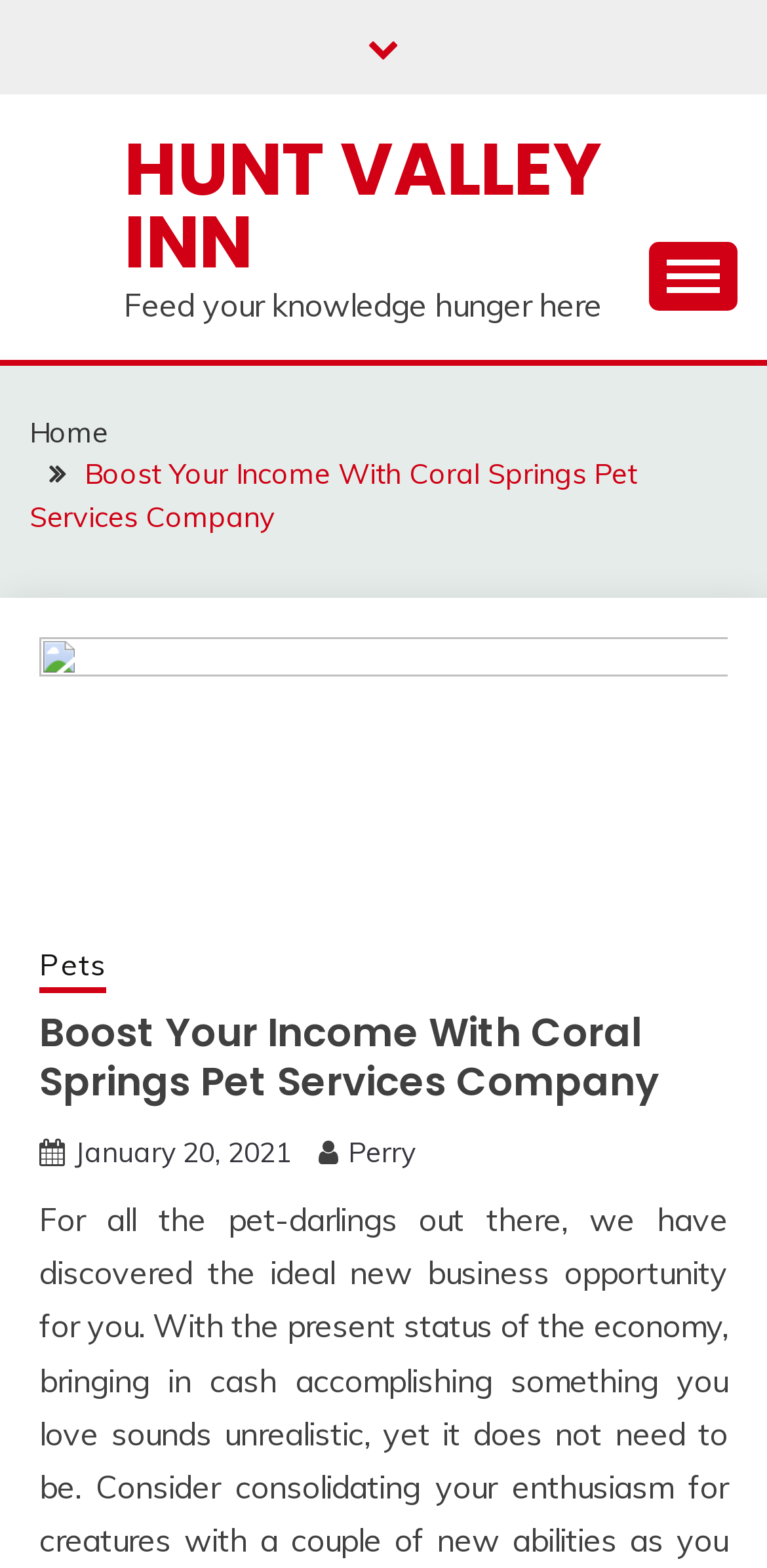Identify the bounding box coordinates of the clickable region to carry out the given instruction: "View the Pets page".

[0.051, 0.601, 0.138, 0.633]